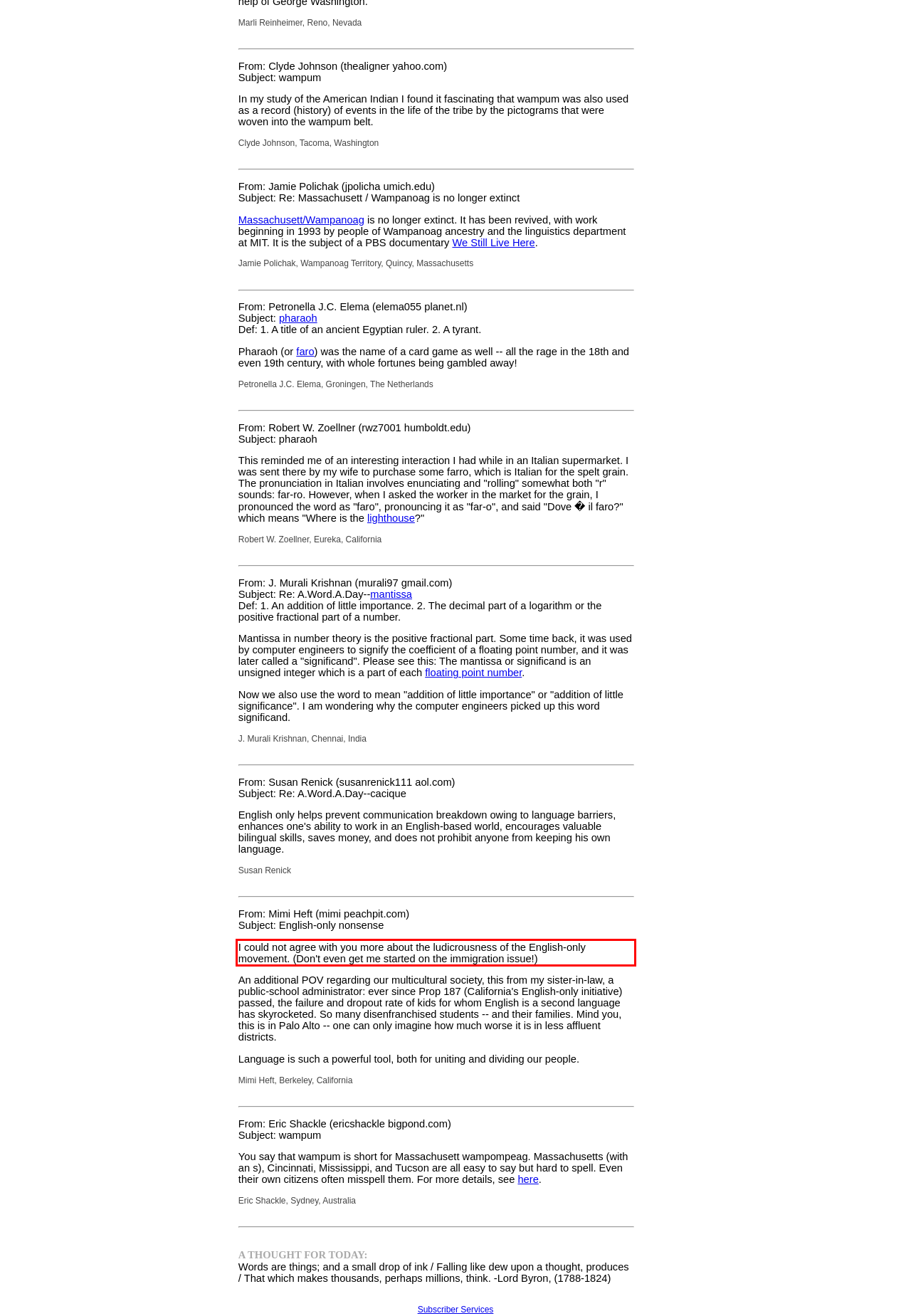You are presented with a webpage screenshot featuring a red bounding box. Perform OCR on the text inside the red bounding box and extract the content.

I could not agree with you more about the ludicrousness of the English-only movement. (Don't even get me started on the immigration issue!)